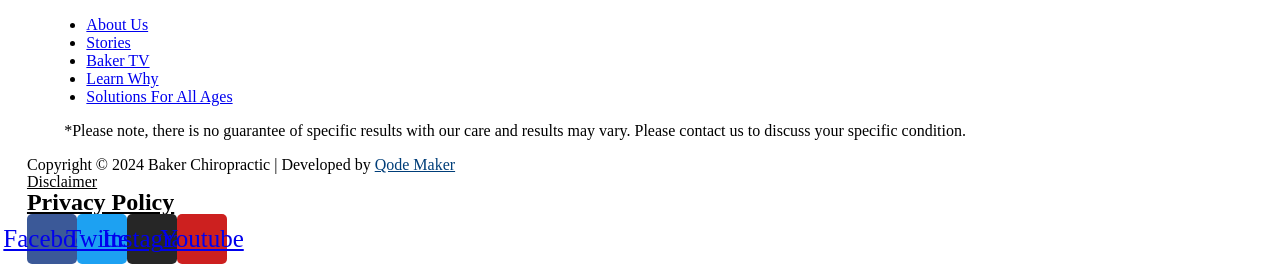Please determine the bounding box coordinates of the element's region to click in order to carry out the following instruction: "Watch on Youtube". The coordinates should be four float numbers between 0 and 1, i.e., [left, top, right, bottom].

[0.138, 0.787, 0.177, 0.97]